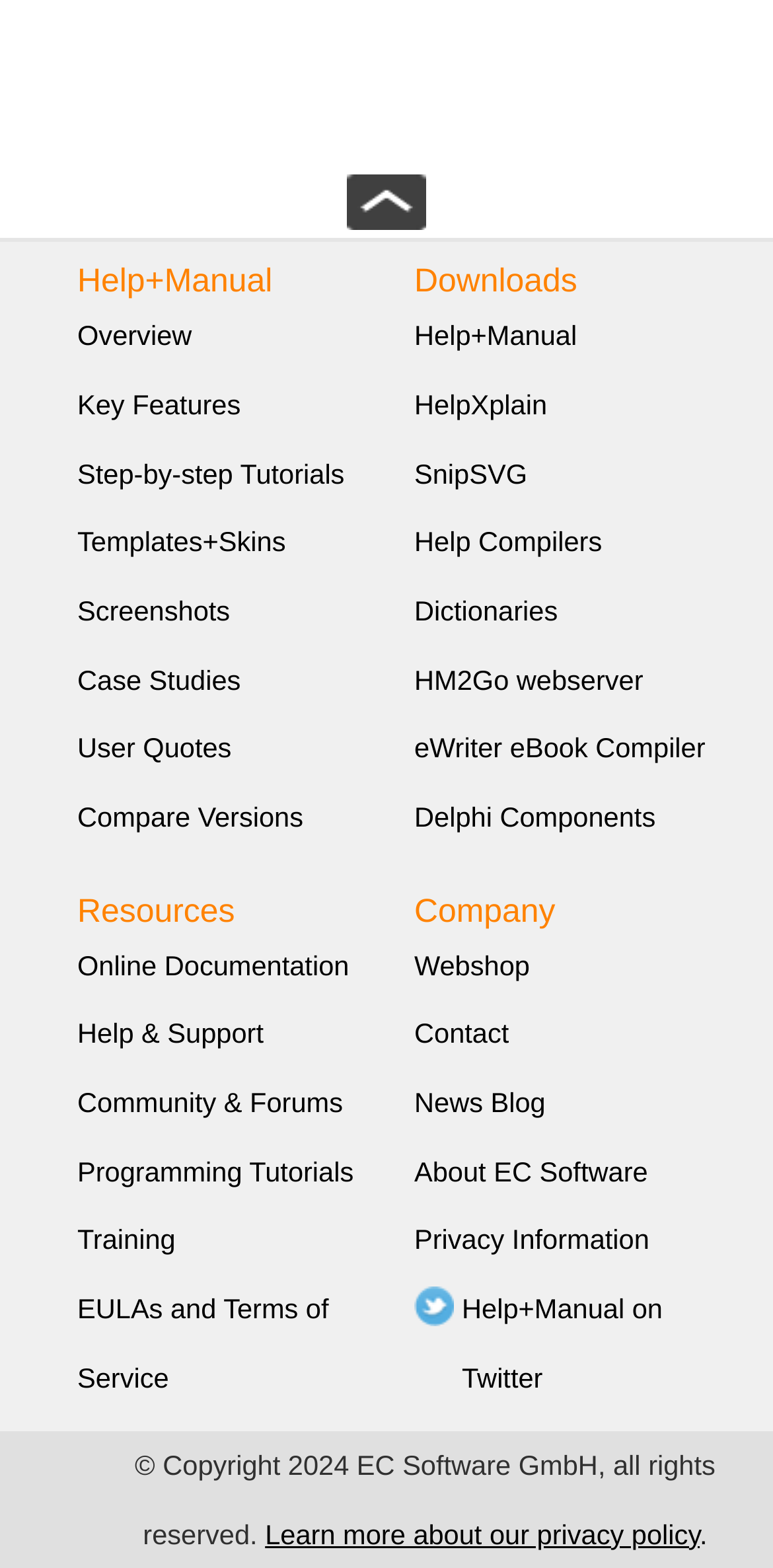Please identify the bounding box coordinates of the region to click in order to complete the task: "Read the 'Help+Manual' documentation". The coordinates must be four float numbers between 0 and 1, specified as [left, top, right, bottom].

[0.536, 0.204, 0.746, 0.224]